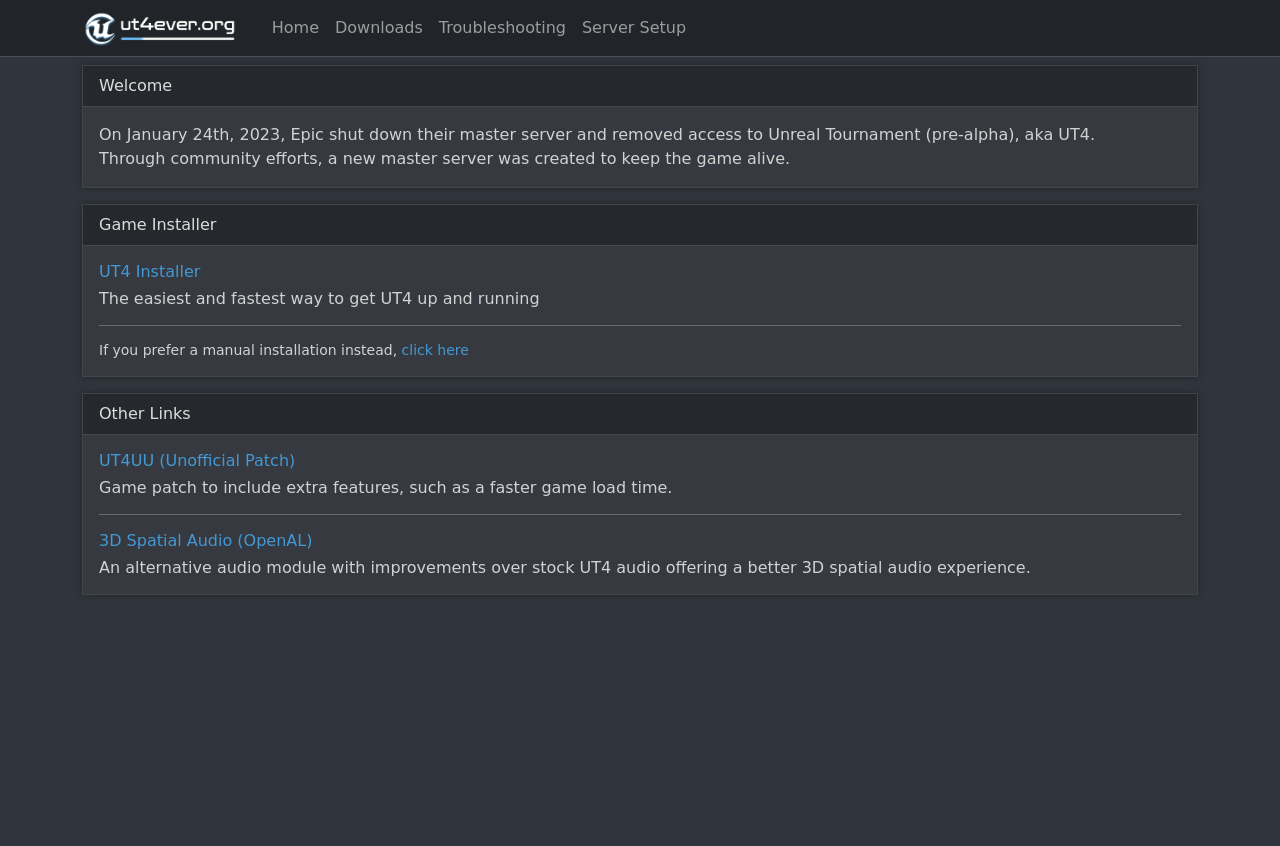Provide a brief response to the question below using a single word or phrase: 
What is the current status of Epic's master server?

Shut down